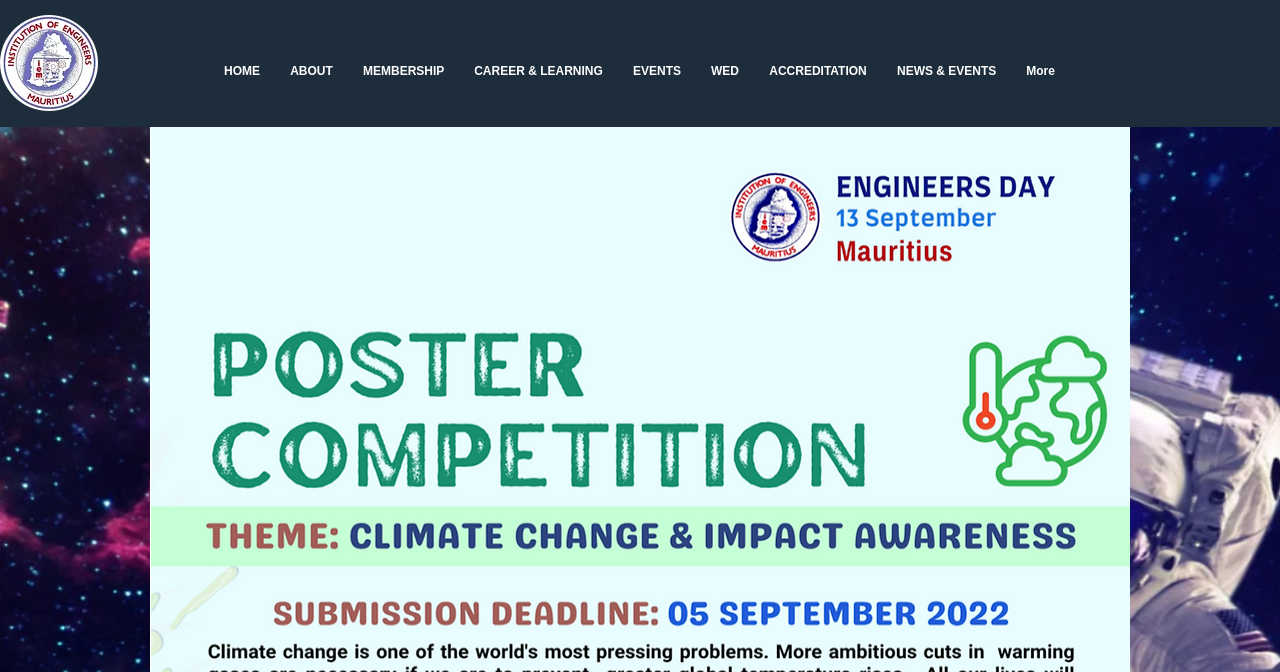Locate the primary heading on the webpage and return its text.

Poster Competition Guidelines